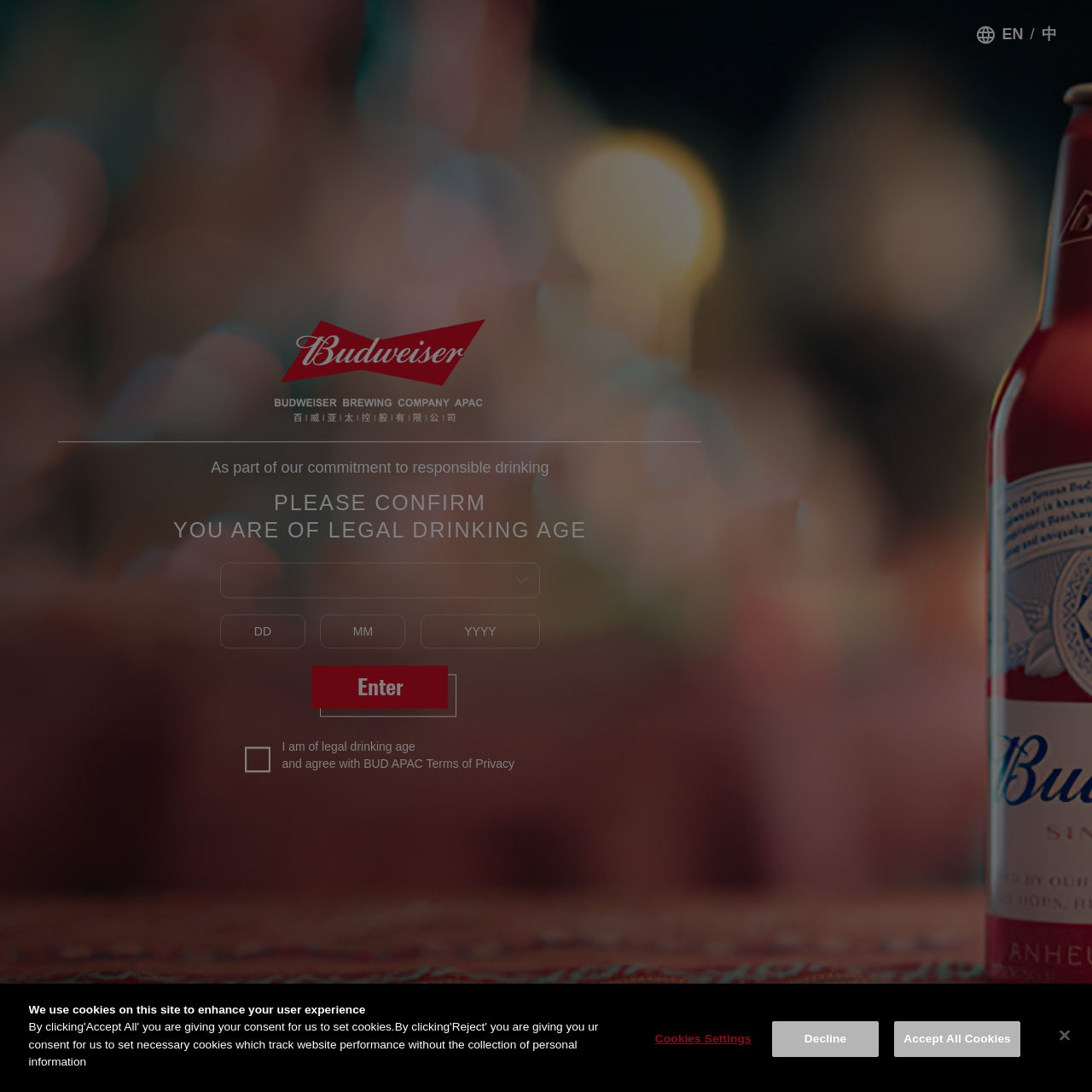Locate the bounding box coordinates of the UI element described by: "Cookies Settings". The bounding box coordinates should consist of four float numbers between 0 and 1, i.e., [left, top, right, bottom].

[0.595, 0.936, 0.693, 0.968]